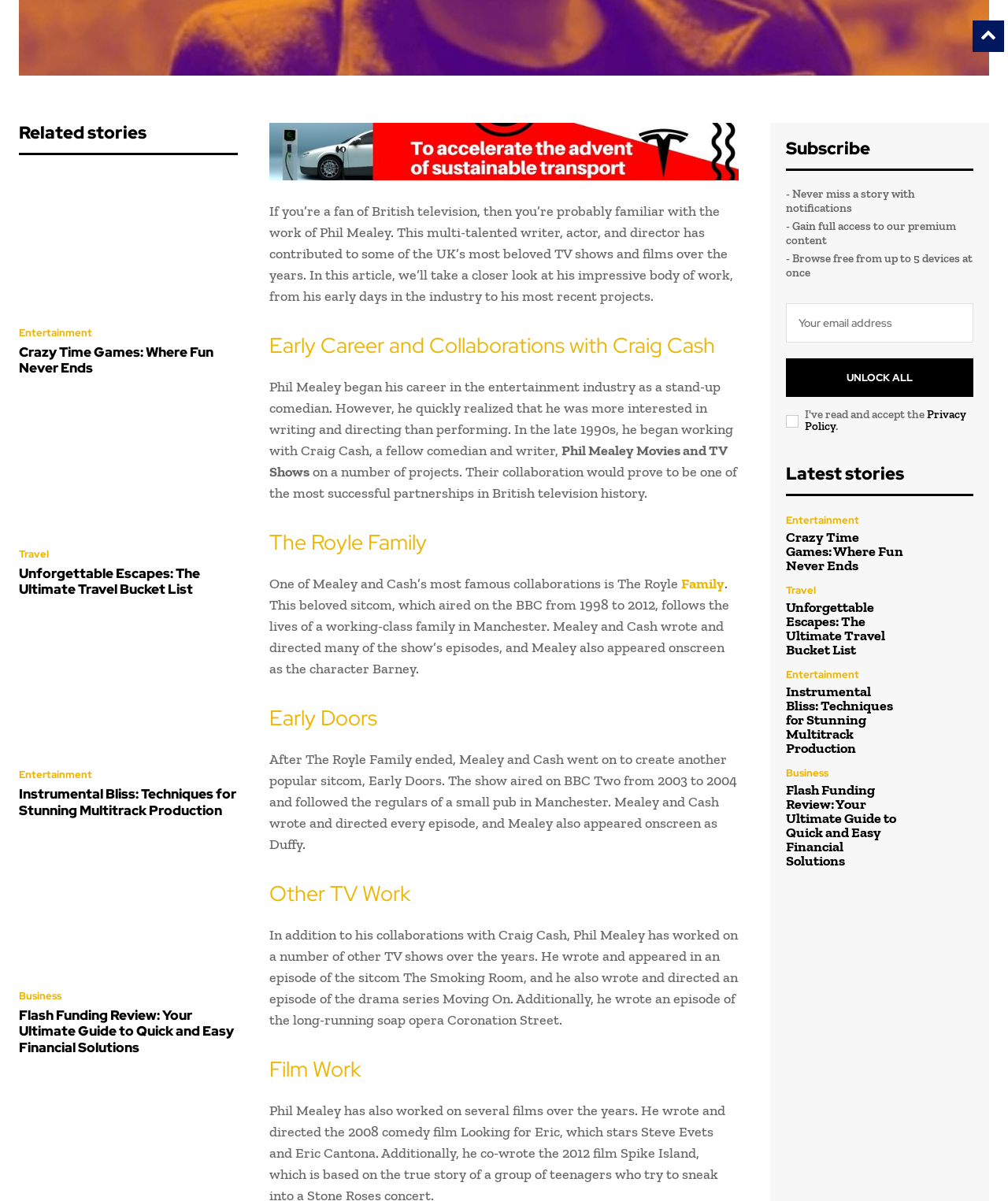Pinpoint the bounding box coordinates of the clickable area necessary to execute the following instruction: "Go to NEWS". The coordinates should be given as four float numbers between 0 and 1, namely [left, top, right, bottom].

None